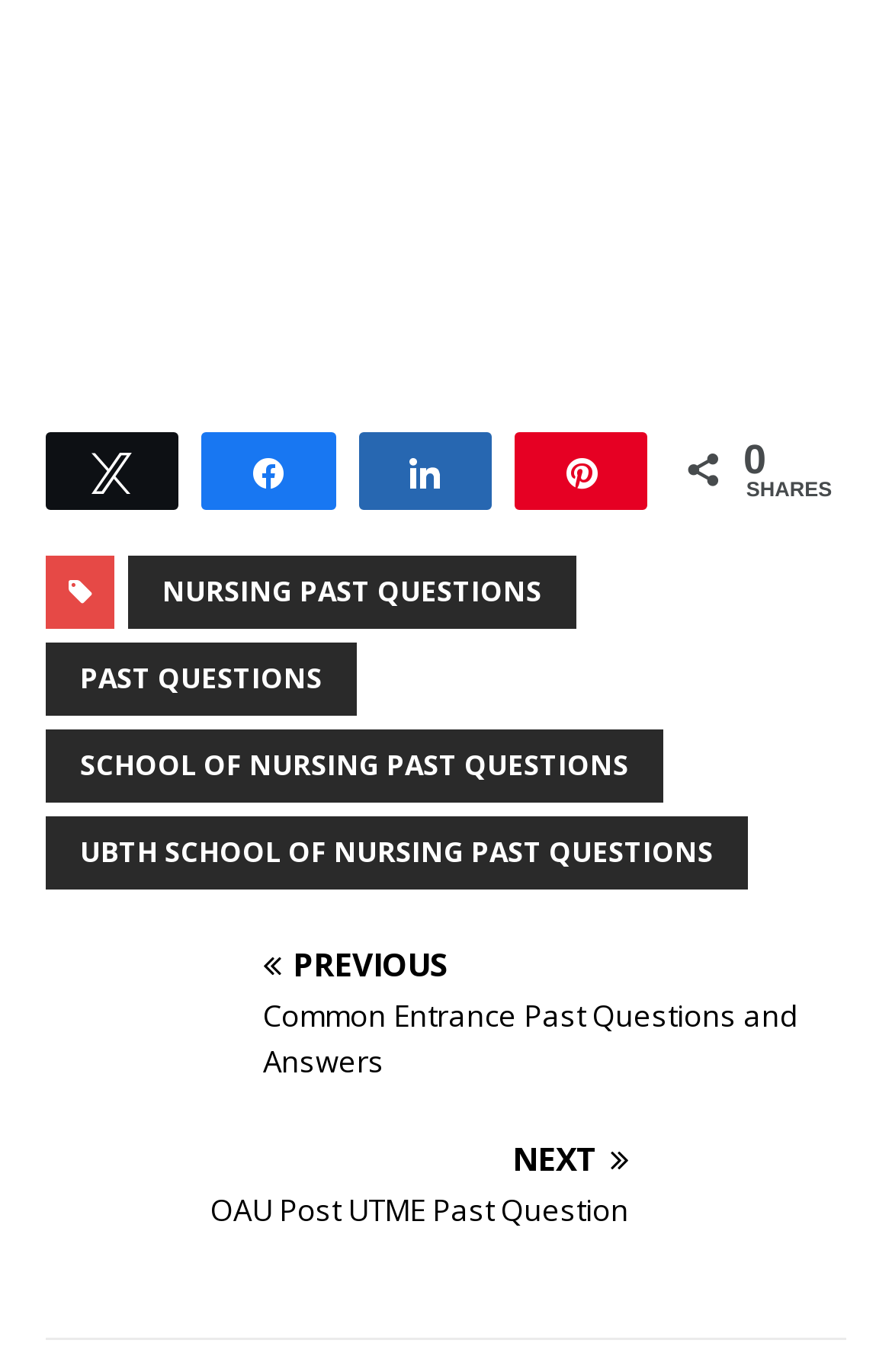Please identify the bounding box coordinates of where to click in order to follow the instruction: "View 'NURSING PAST QUESTIONS'".

[0.144, 0.404, 0.646, 0.458]